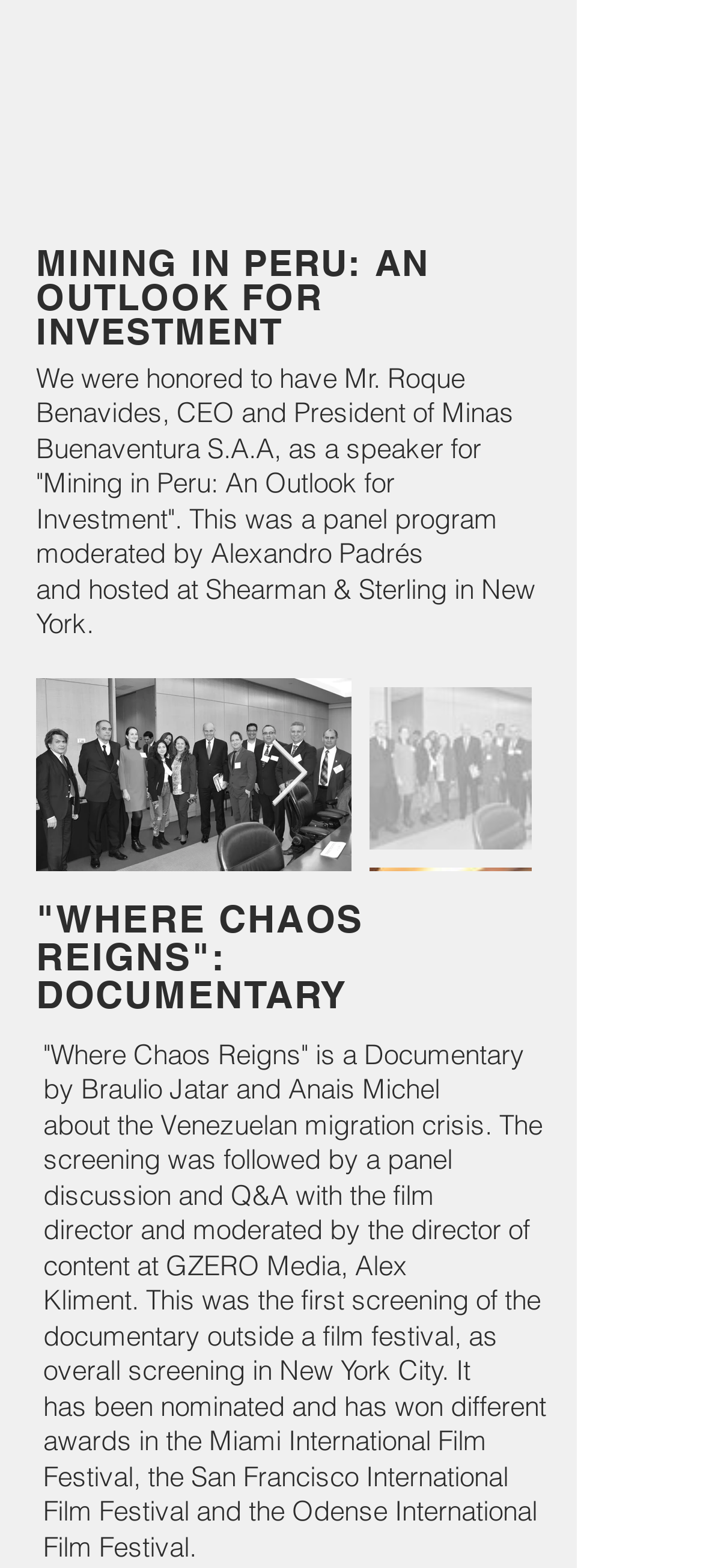Please find the bounding box coordinates in the format (top-left x, top-left y, bottom-right x, bottom-right y) for the given element description. Ensure the coordinates are floating point numbers between 0 and 1. Description: aria-label="Next Item"

[0.382, 0.471, 0.441, 0.516]